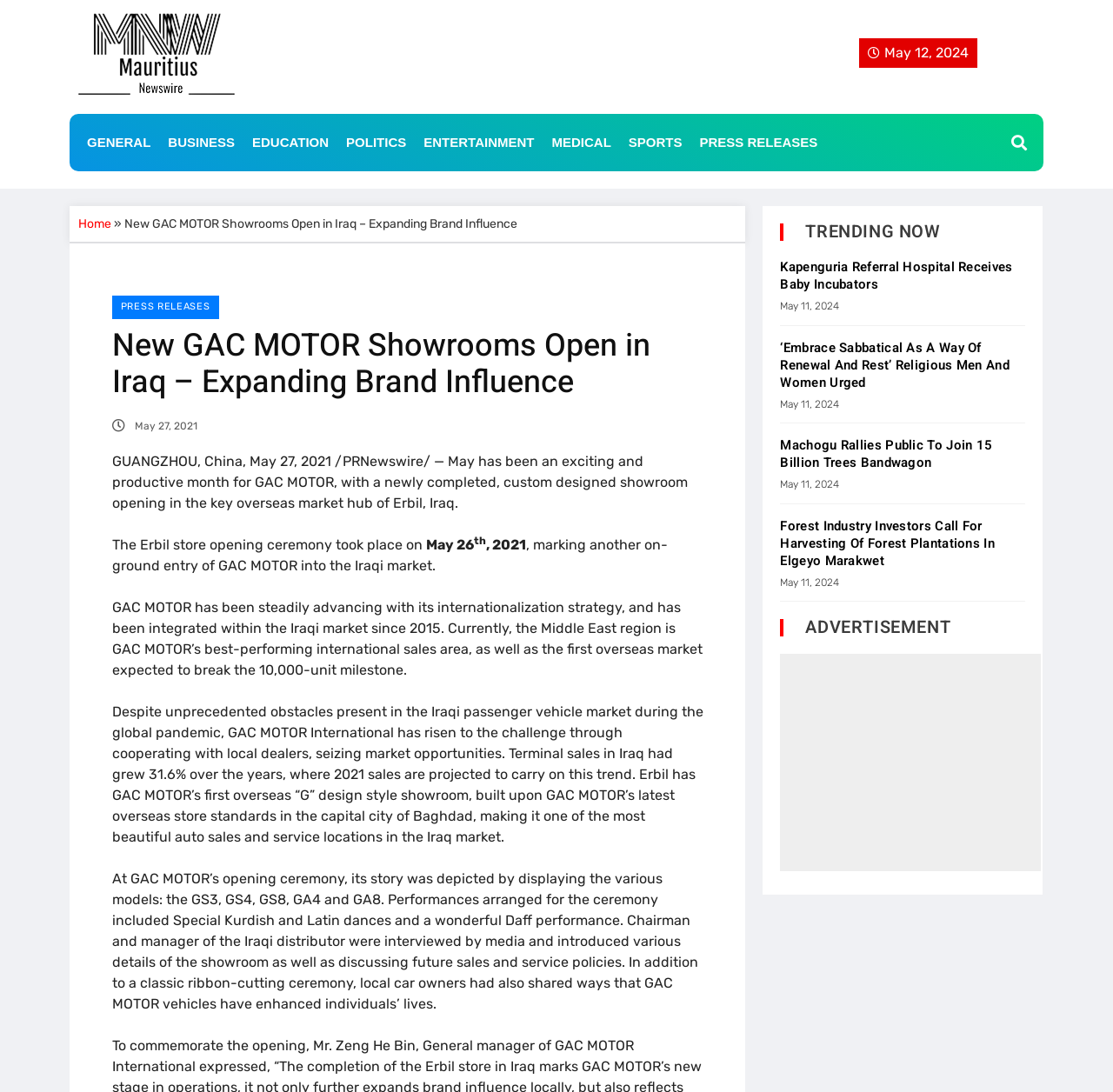Please specify the bounding box coordinates for the clickable region that will help you carry out the instruction: "Go to Christopher's page".

None